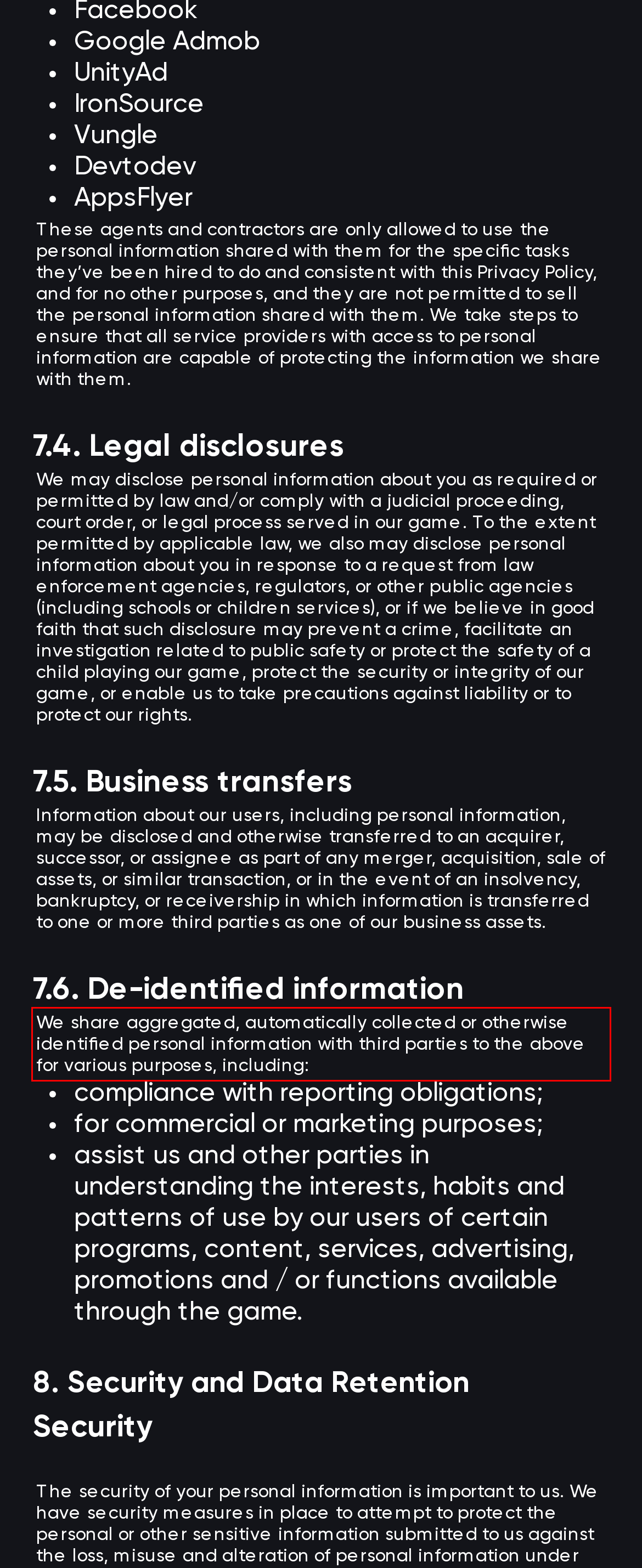Within the provided webpage screenshot, find the red rectangle bounding box and perform OCR to obtain the text content.

We share aggregated, automatically collected or otherwise identified personal information with third parties to the above for various purposes, including: